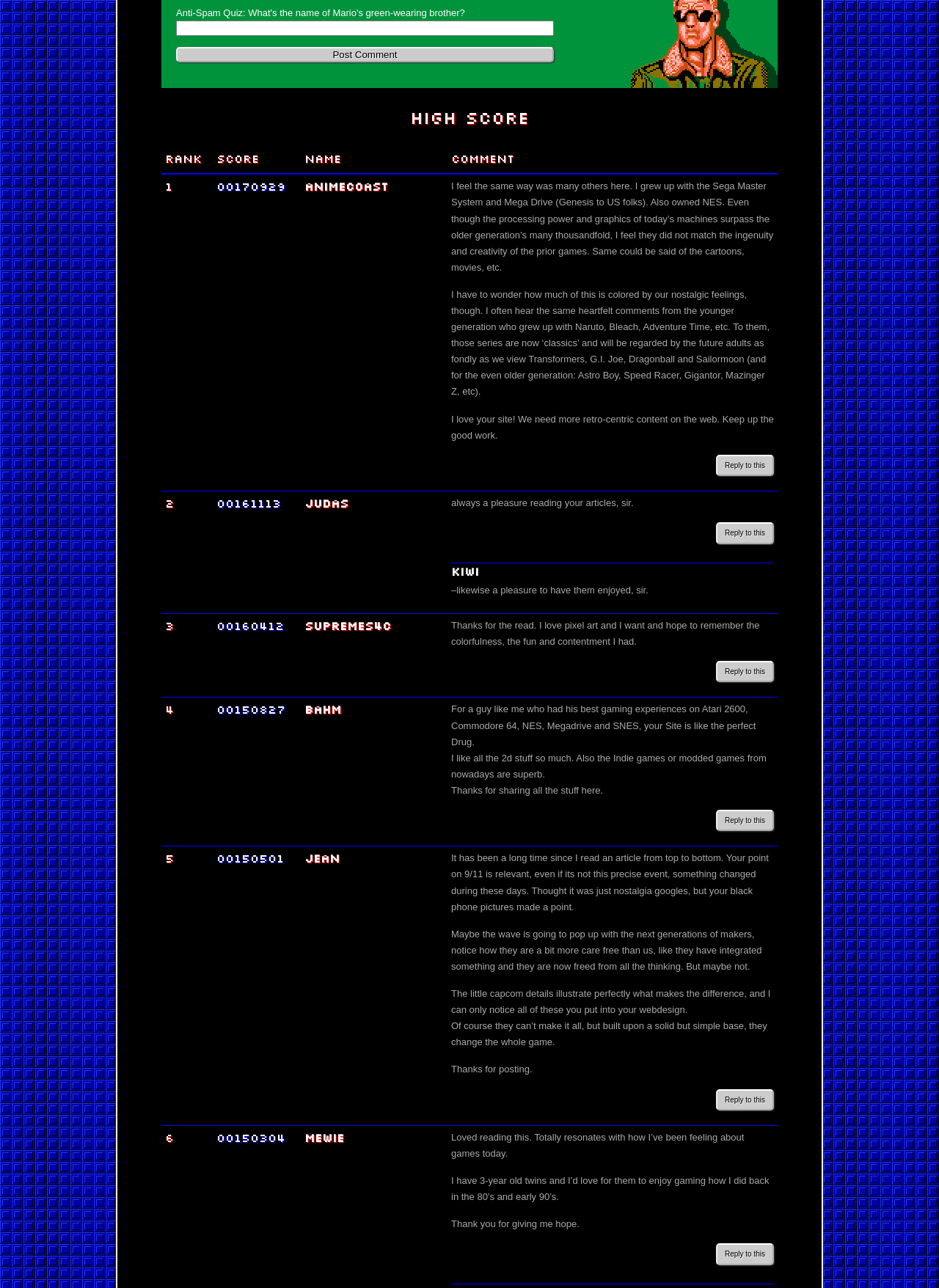Give a one-word or phrase response to the following question: How many comments are there on this webpage?

9